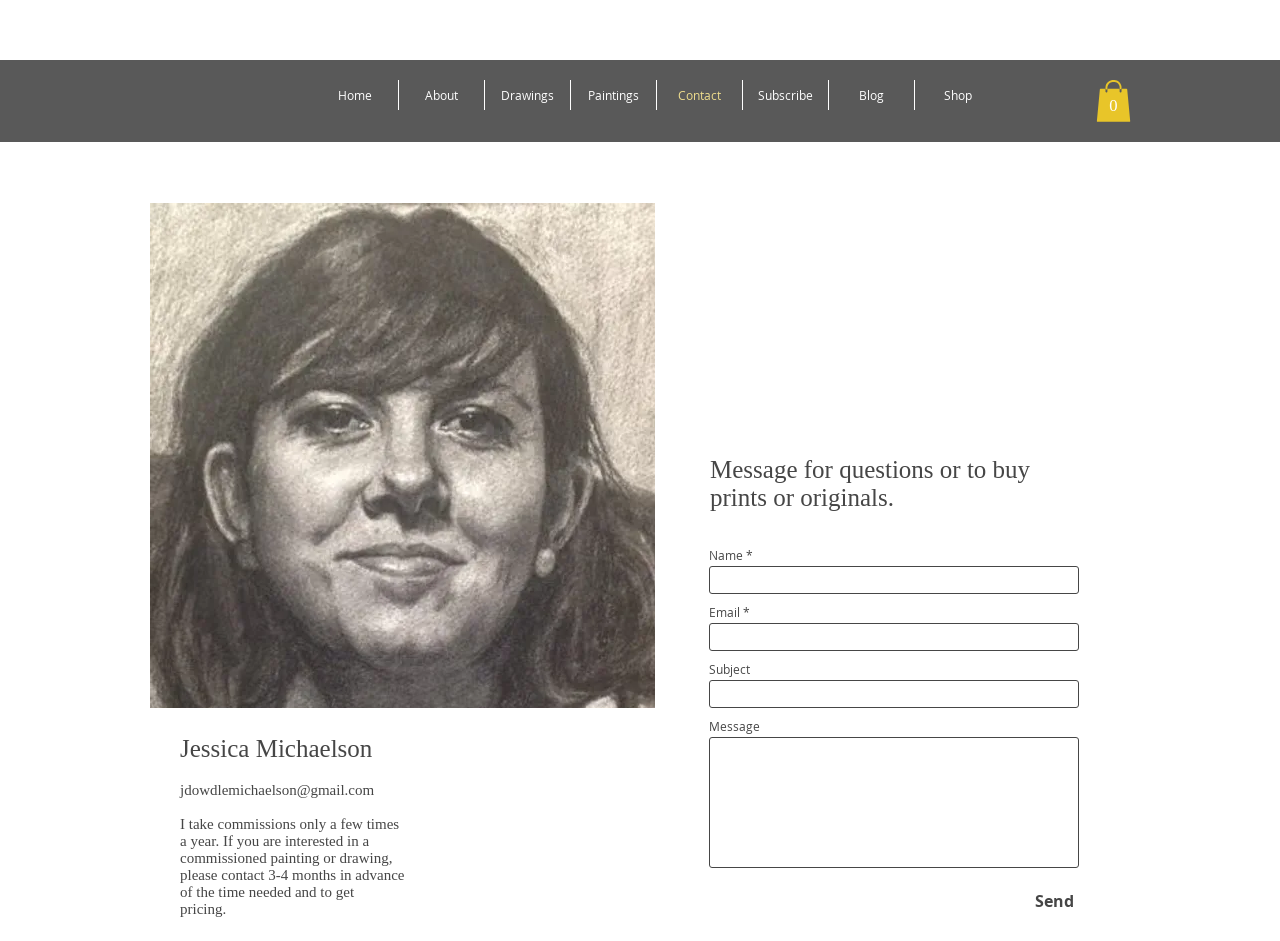Give a one-word or phrase response to the following question: What is the artist's email address?

jdowdlemichaelson@gmail.com